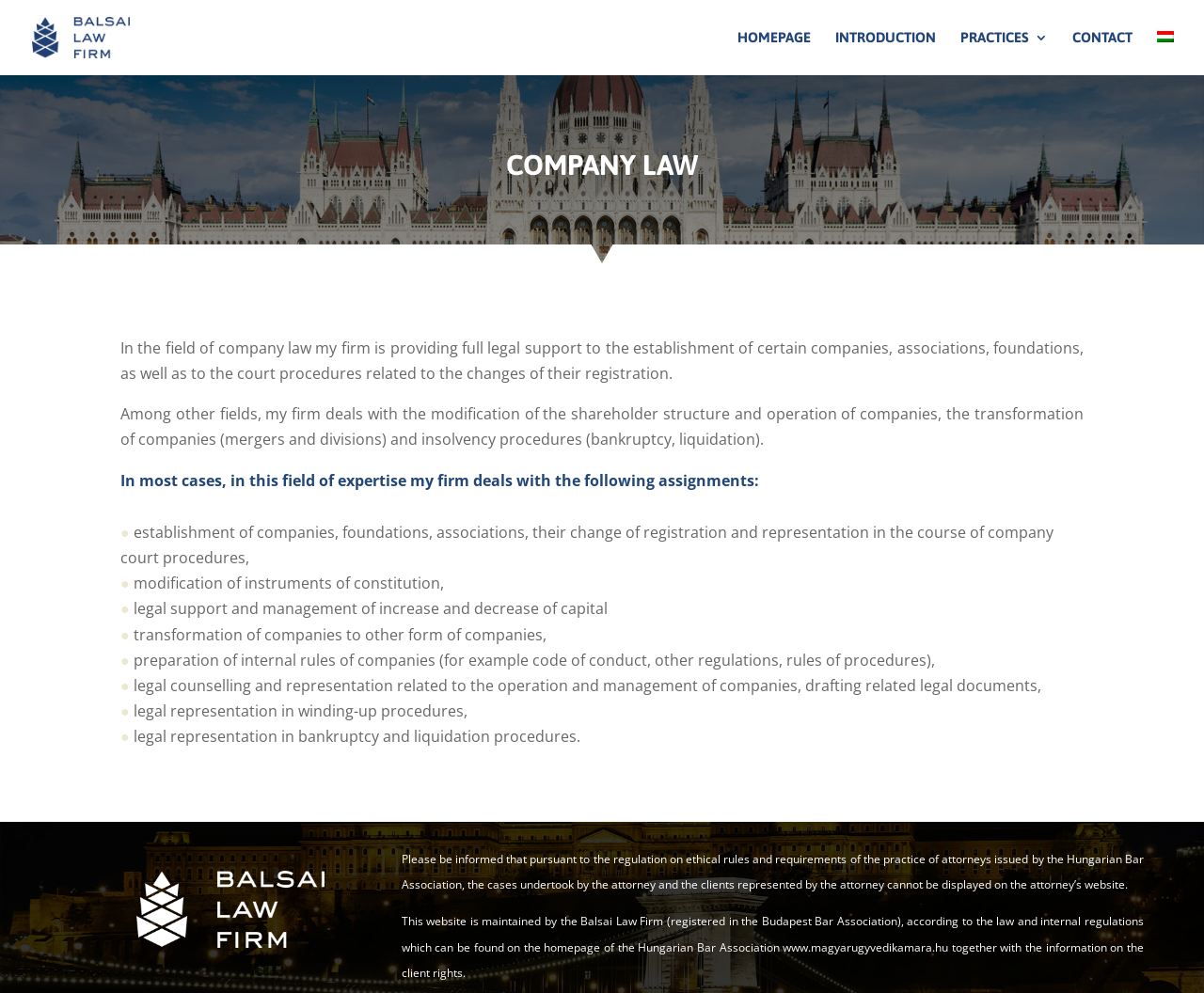Respond with a single word or phrase:
What is the purpose of the disclaimer at the bottom of the webpage?

To comply with regulations